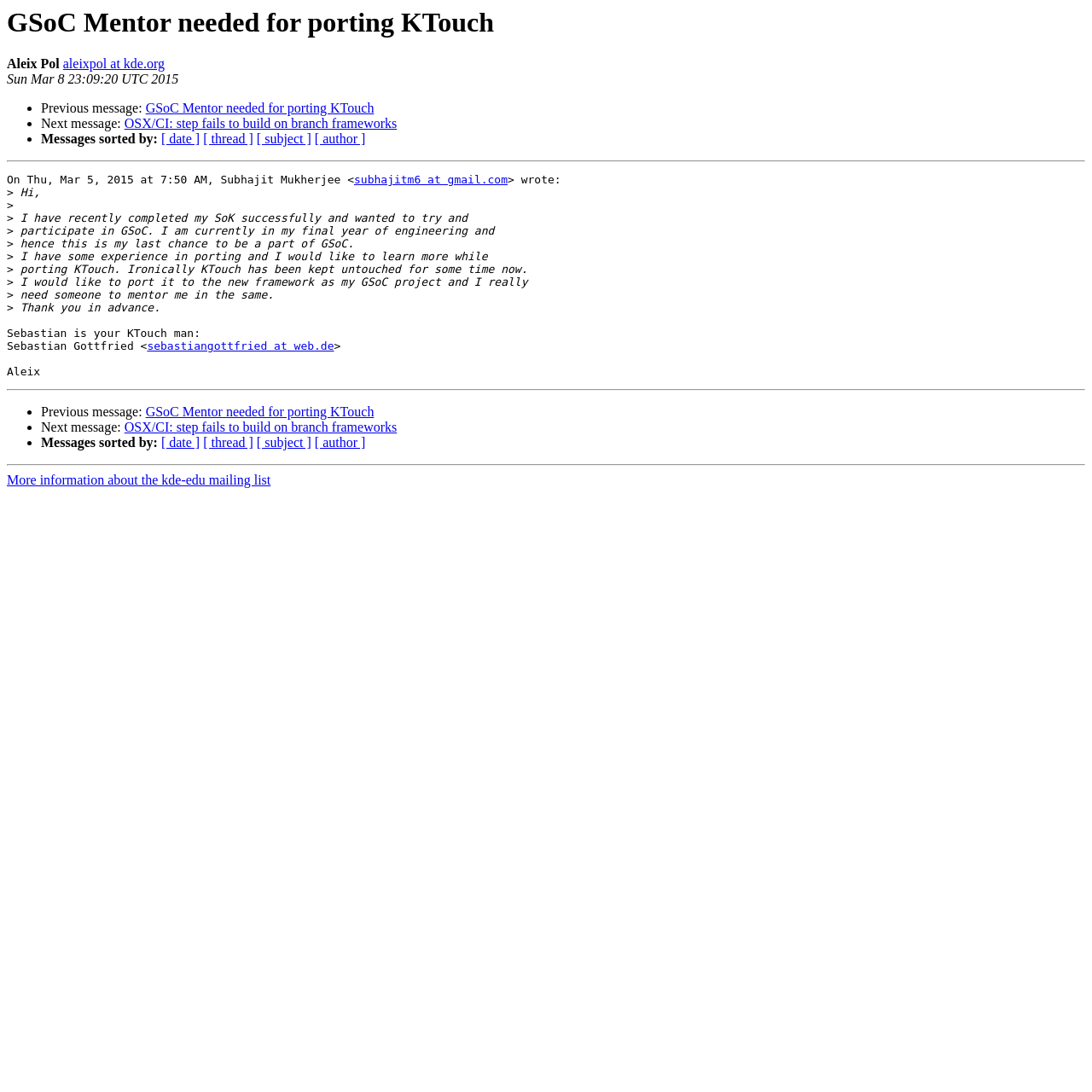For the following element description, predict the bounding box coordinates in the format (top-left x, top-left y, bottom-right x, bottom-right y). All values should be floating point numbers between 0 and 1. Description: [ subject ]

[0.235, 0.121, 0.285, 0.134]